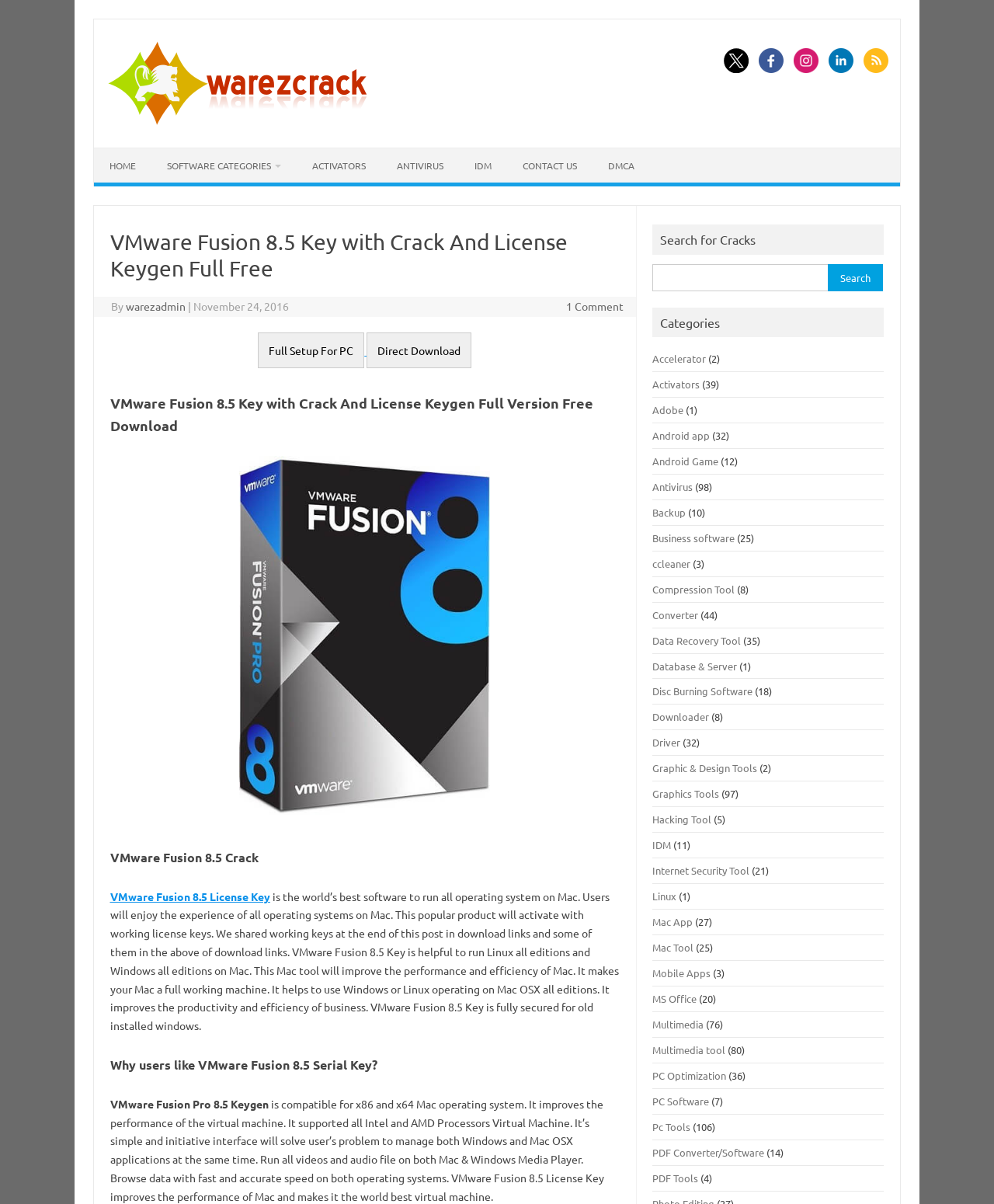Find the bounding box coordinates for the area you need to click to carry out the instruction: "Click on the 'Full Setup For PC Direct Download' link". The coordinates should be four float numbers between 0 and 1, indicated as [left, top, right, bottom].

[0.26, 0.285, 0.474, 0.297]